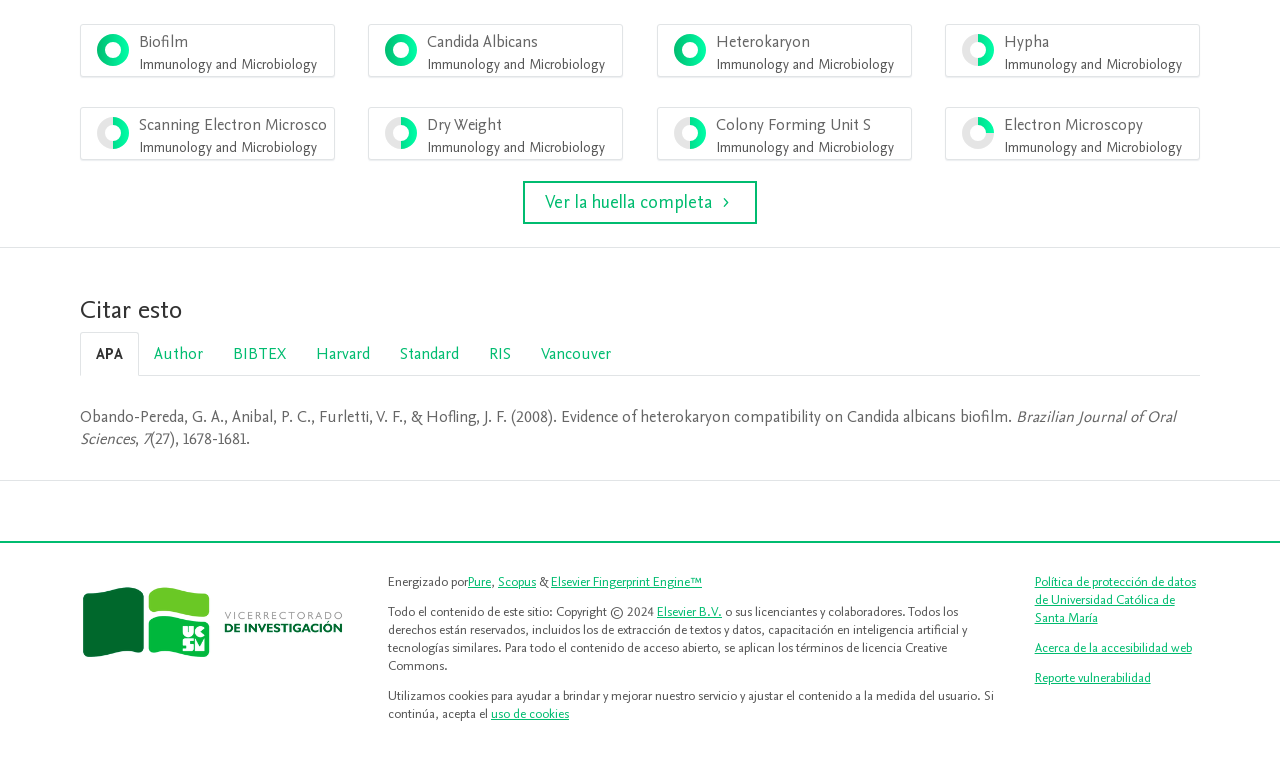What is the name of the journal?
Can you provide a detailed and comprehensive answer to the question?

I looked at the citation information and found the journal name 'Brazilian Journal of Oral Sciences'.